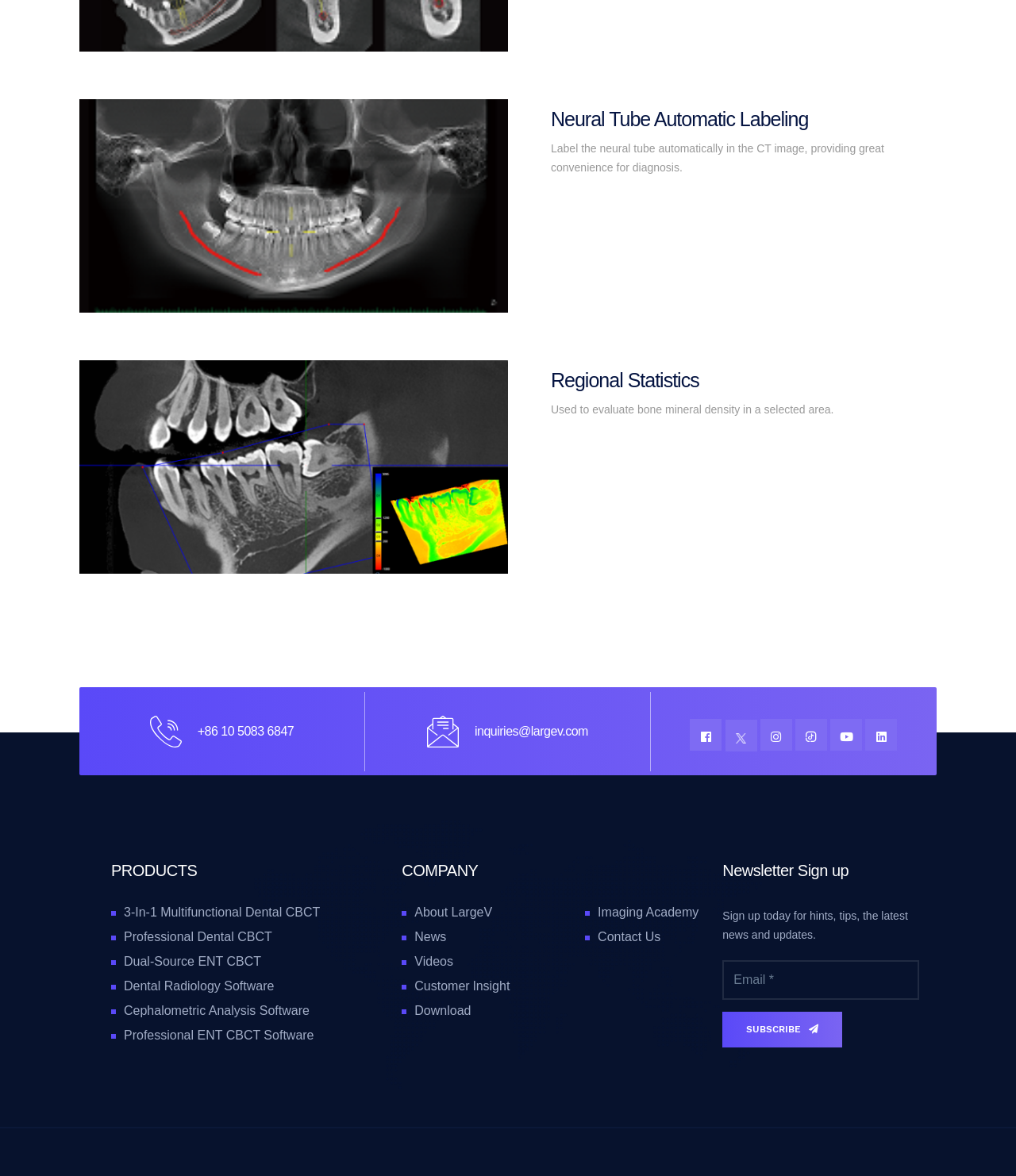Please identify the bounding box coordinates of the element that needs to be clicked to execute the following command: "Subscribe to the newsletter". Provide the bounding box using four float numbers between 0 and 1, formatted as [left, top, right, bottom].

[0.711, 0.869, 0.829, 0.88]